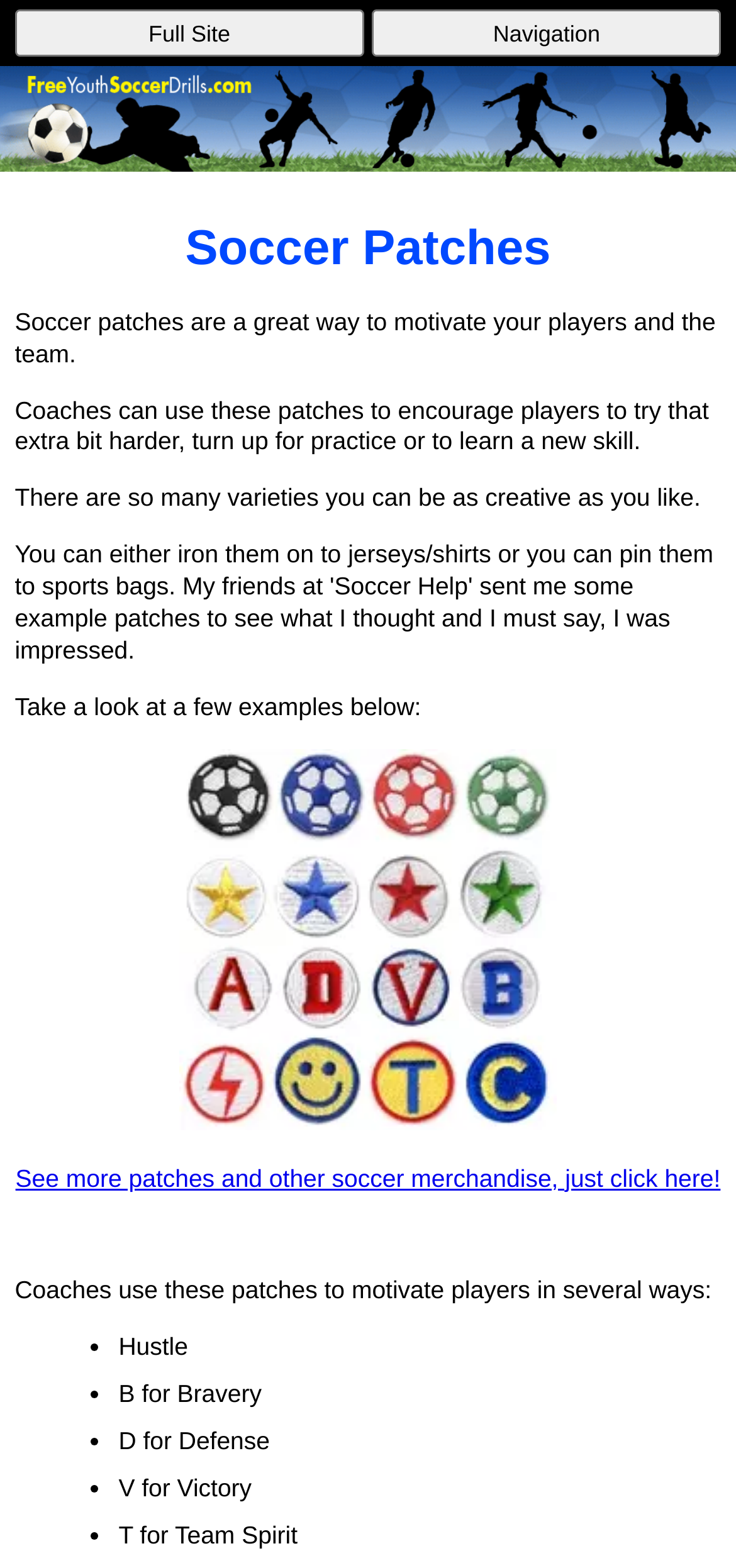For the given element description Full Site, determine the bounding box coordinates of the UI element. The coordinates should follow the format (top-left x, top-left y, bottom-right x, bottom-right y) and be within the range of 0 to 1.

[0.02, 0.006, 0.495, 0.036]